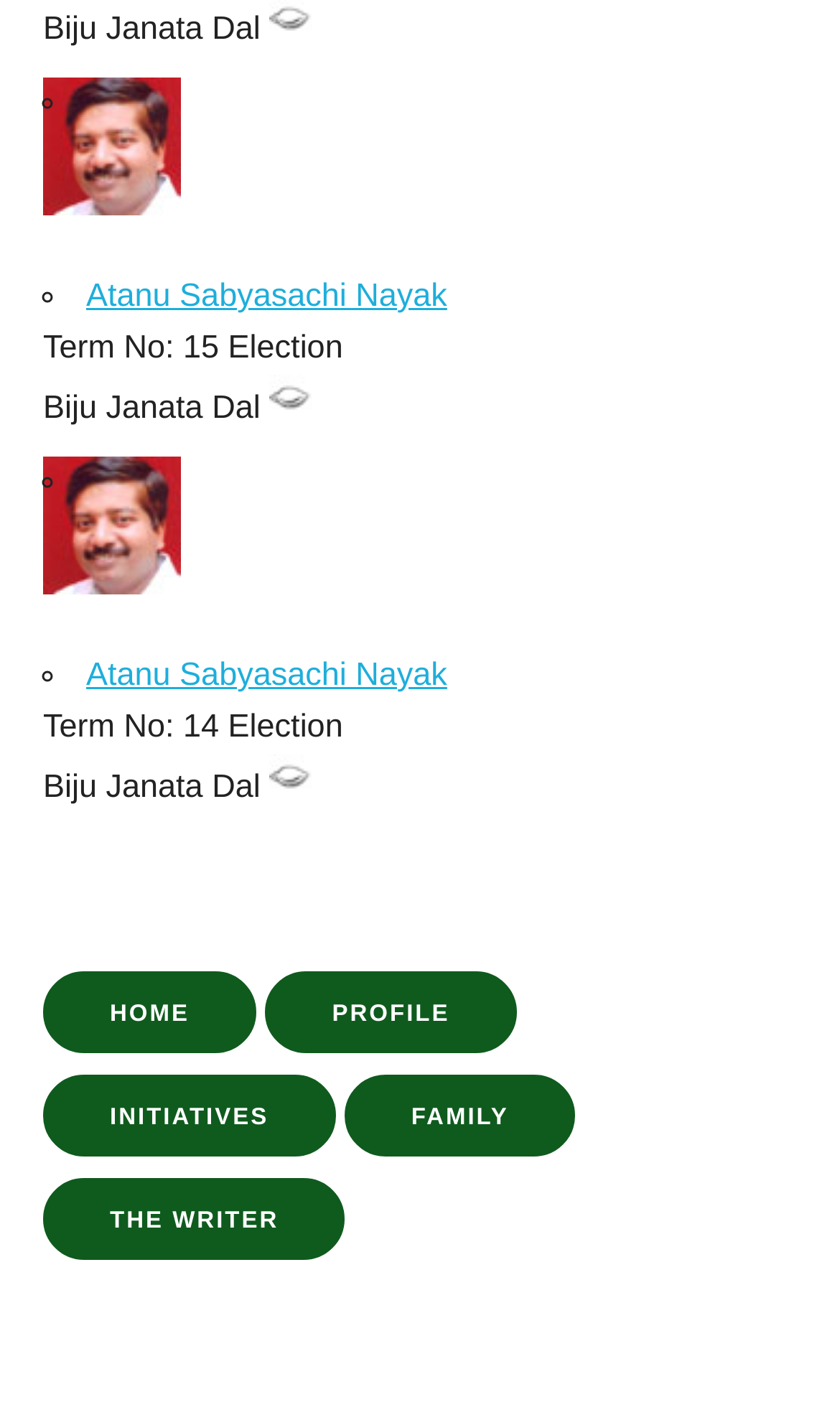Calculate the bounding box coordinates of the UI element given the description: "Home".

[0.051, 0.682, 0.305, 0.739]